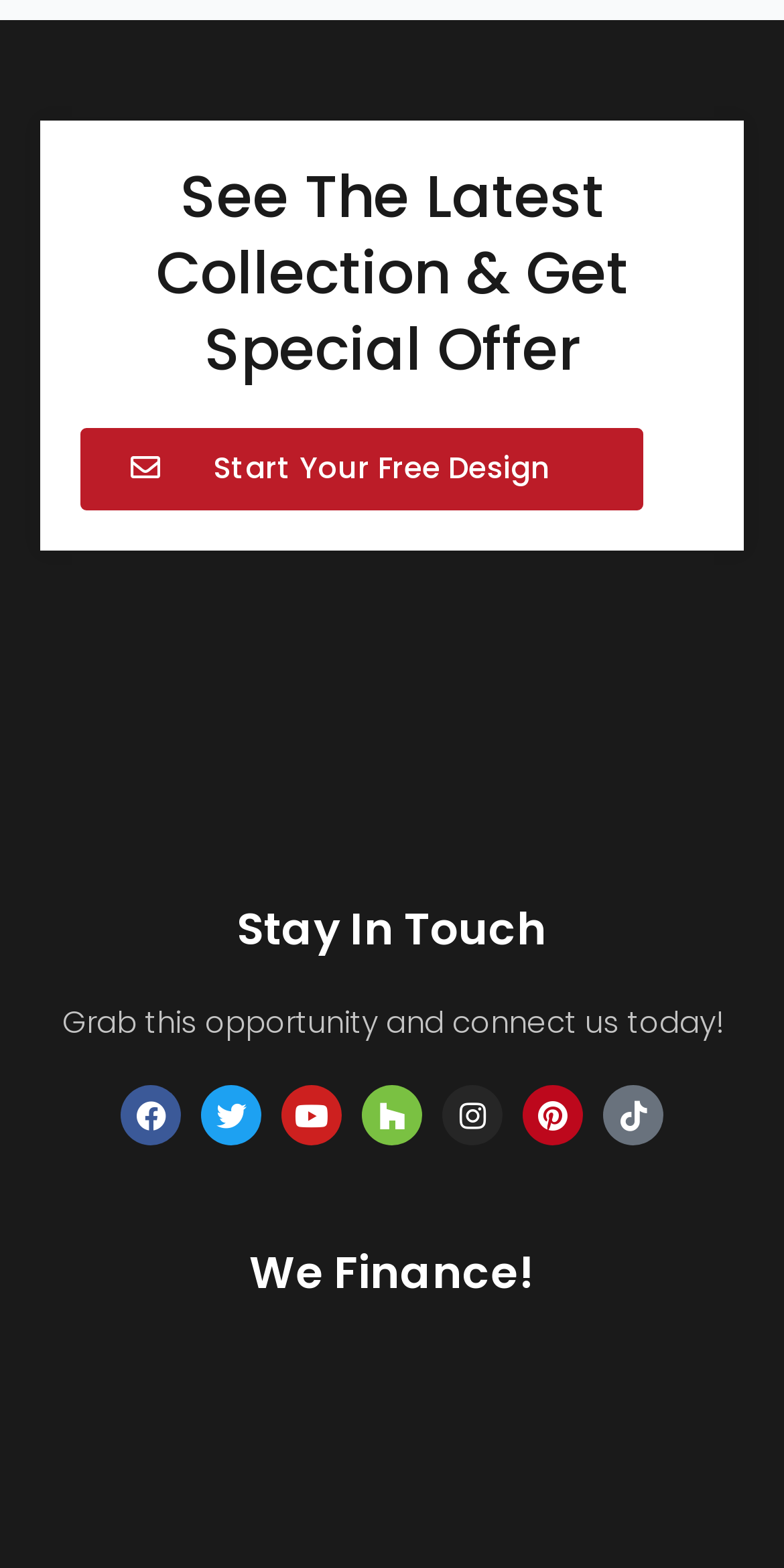Specify the bounding box coordinates of the area to click in order to execute this command: 'Follow us on Instagram'. The coordinates should consist of four float numbers ranging from 0 to 1, and should be formatted as [left, top, right, bottom].

[0.564, 0.693, 0.641, 0.731]